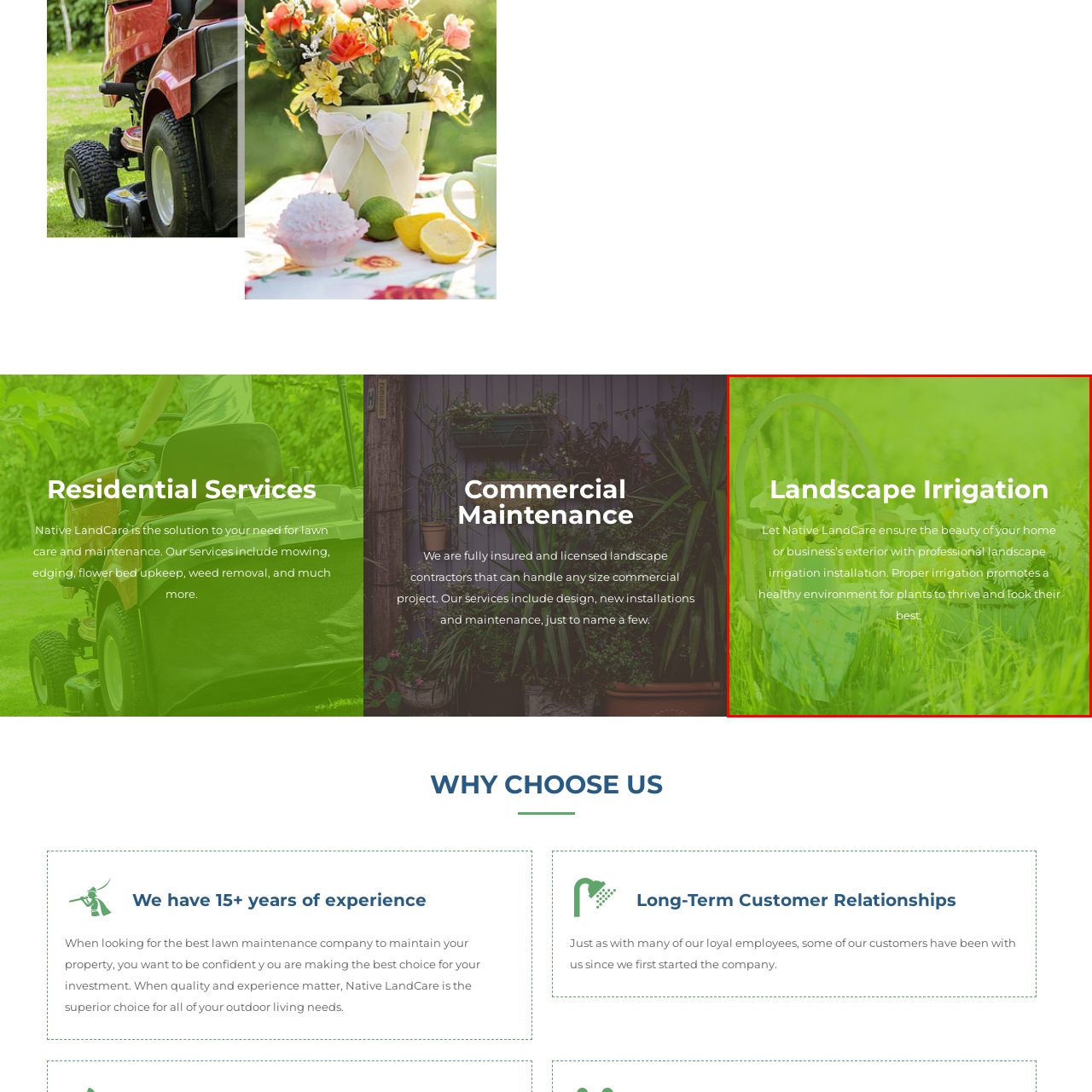Analyze and describe the image content within the red perimeter in detail.

The image features a serene and vibrant outdoor scene, emphasizing the theme of "Landscape Irrigation." In the foreground, there is a beautifully arranged garden setting, likely showcasing the lush growth of plants and flowers, highlighting the essence of a well-maintained landscape. A decorative chair sits amidst the greenery, symbolizing a tranquil outdoor space. 

Accompanying this imagery is a bold heading, "Landscape Irrigation," which is complemented by an informative text that reads: “Let Native LandCare ensure the beauty of your home or business's exterior with professional landscape irrigation installation. Proper irrigation promotes a healthy environment for plants to thrive and look their best.” This encapsulates the commitment of Native LandCare to enhance the aesthetics and health of outdoor environments through expert irrigation services. The overall design of the image evokes a sense of freshness and vitality, perfect for promoting landscape care.